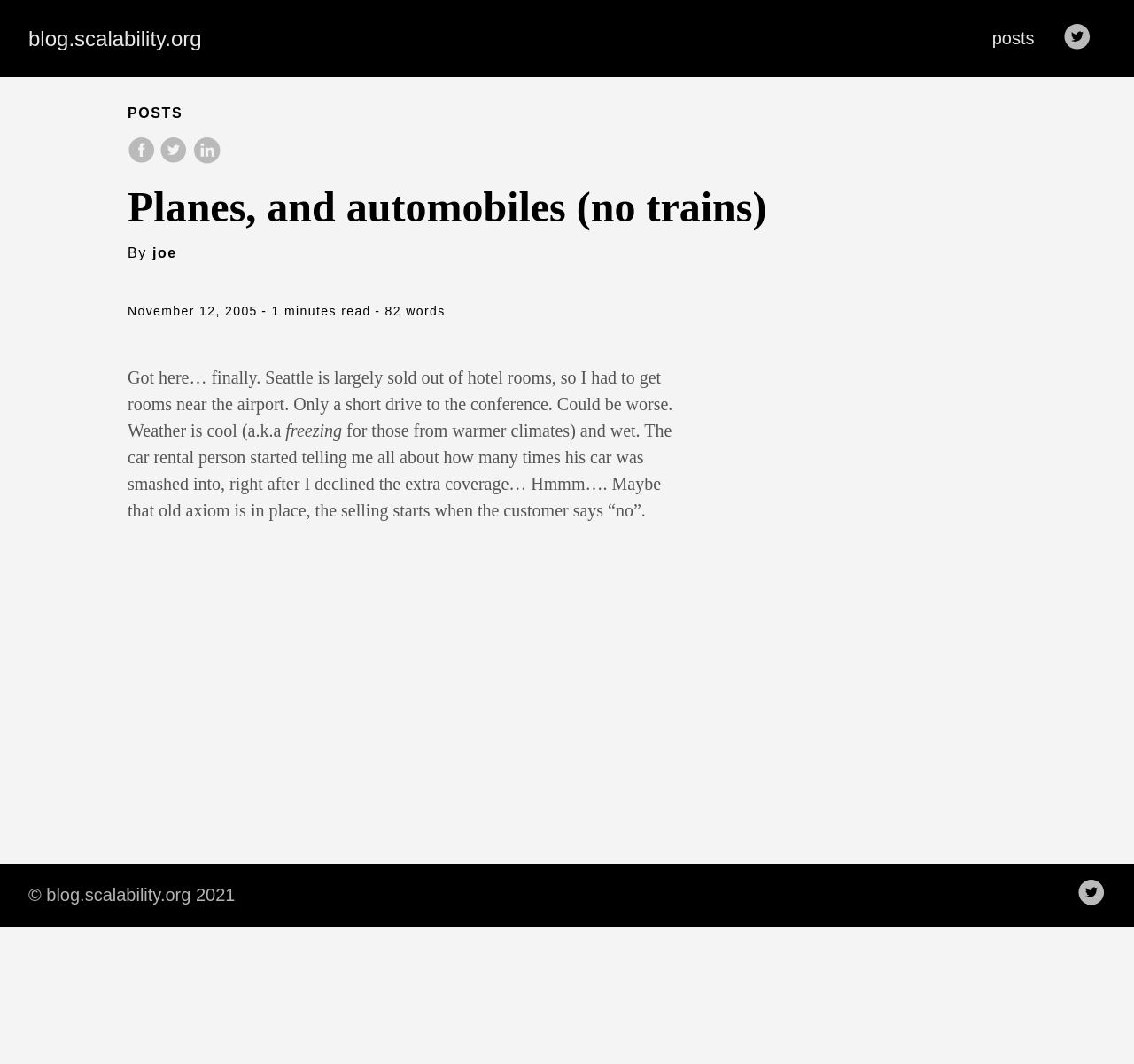Determine the bounding box coordinates for the area you should click to complete the following instruction: "view all posts".

[0.875, 0.027, 0.912, 0.045]